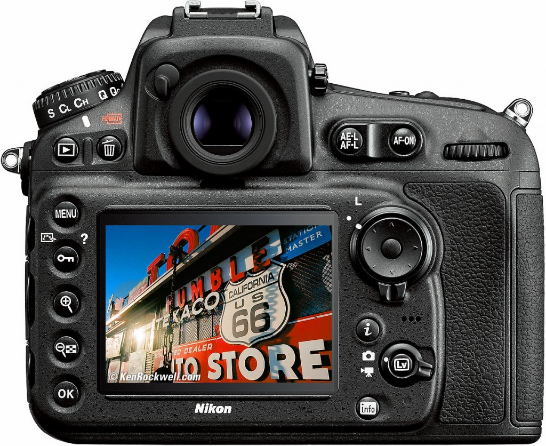Based on what you see in the screenshot, provide a thorough answer to this question: What is displayed on the camera's screen?

The caption describes the screen as prominently displaying a vibrant image of a storefront, likely showcasing the camera's ability to capture detailed, high-quality photos.